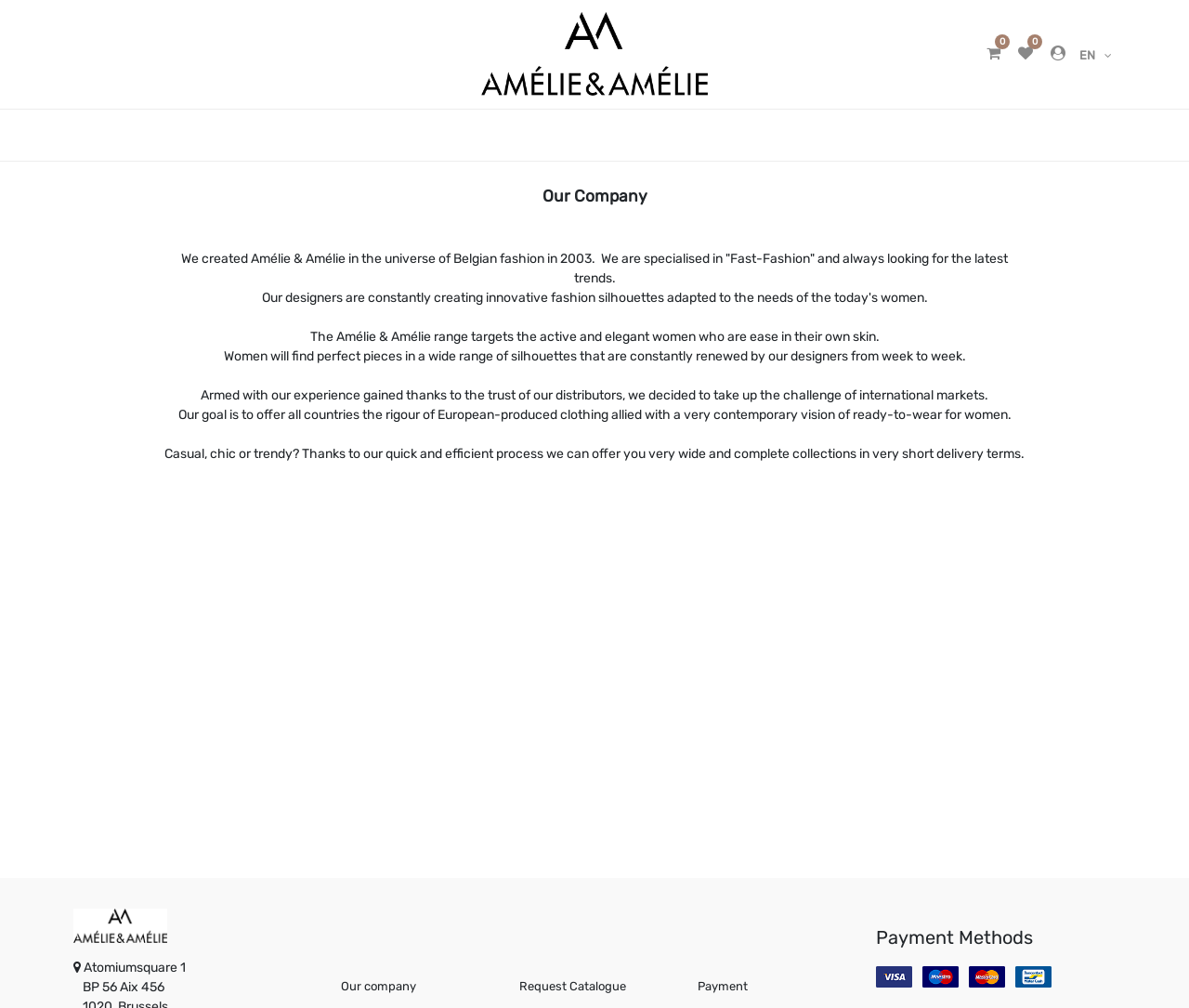Determine the bounding box coordinates for the UI element matching this description: "Our company".

[0.287, 0.97, 0.413, 0.988]